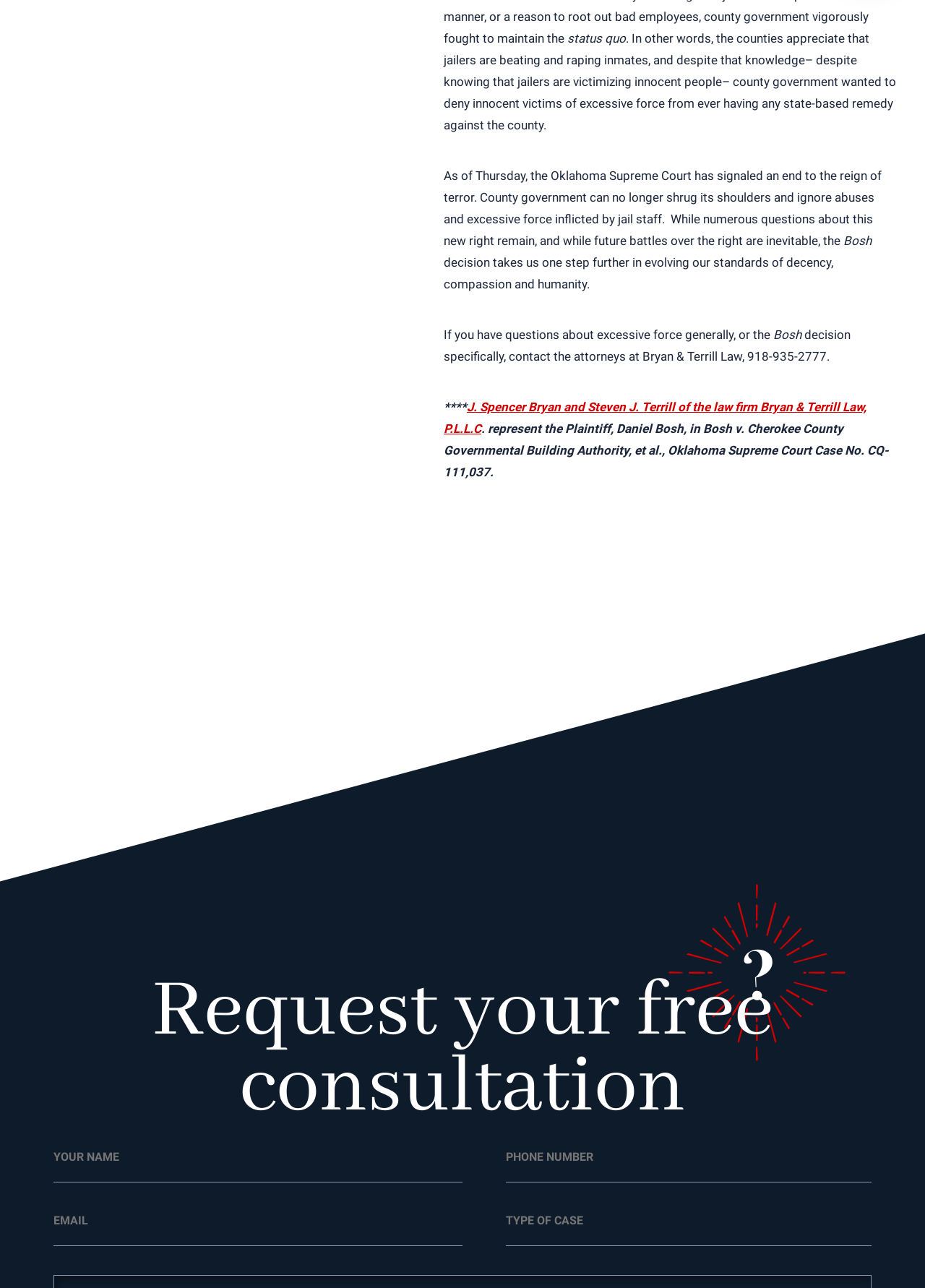Respond to the following question using a concise word or phrase: 
Who represents the plaintiff in the case?

Bryan & Terrill Law